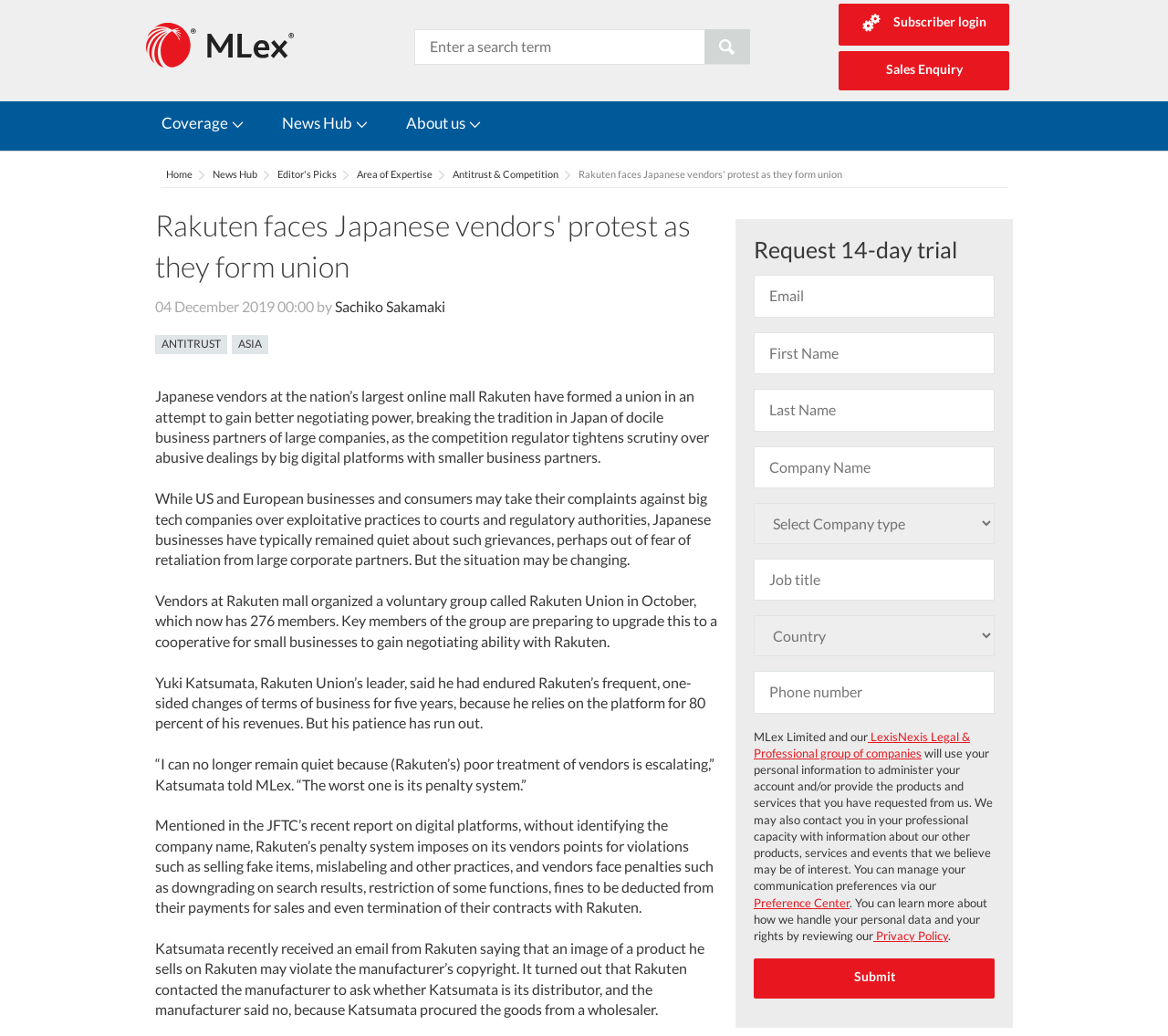Respond to the following query with just one word or a short phrase: 
What is the name of the company that owns MLex?

LexisNexis